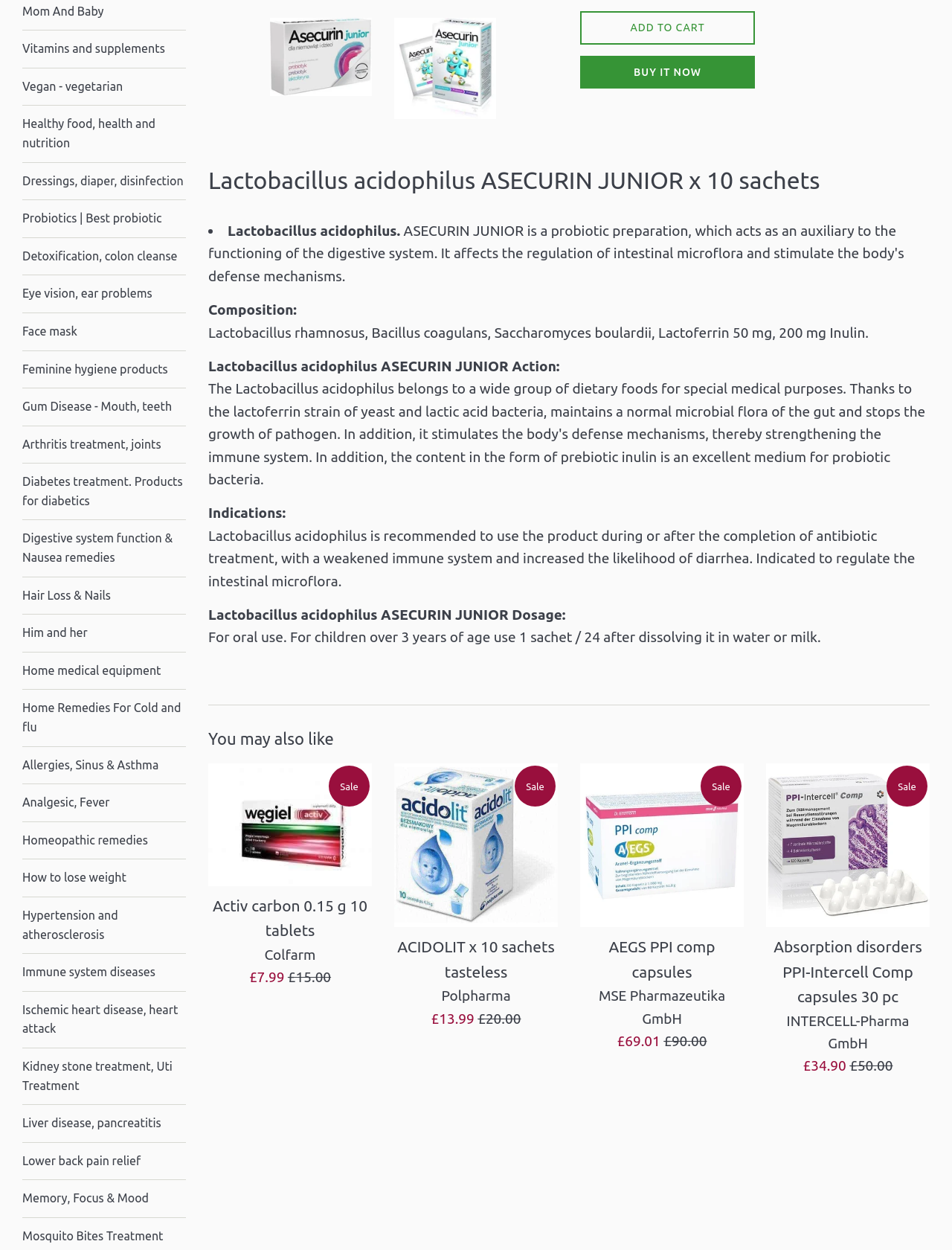Please determine the bounding box coordinates, formatted as (top-left x, top-left y, bottom-right x, bottom-right y), with all values as floating point numbers between 0 and 1. Identify the bounding box of the region described as: Liver disease, pancreatitis

[0.023, 0.884, 0.195, 0.914]